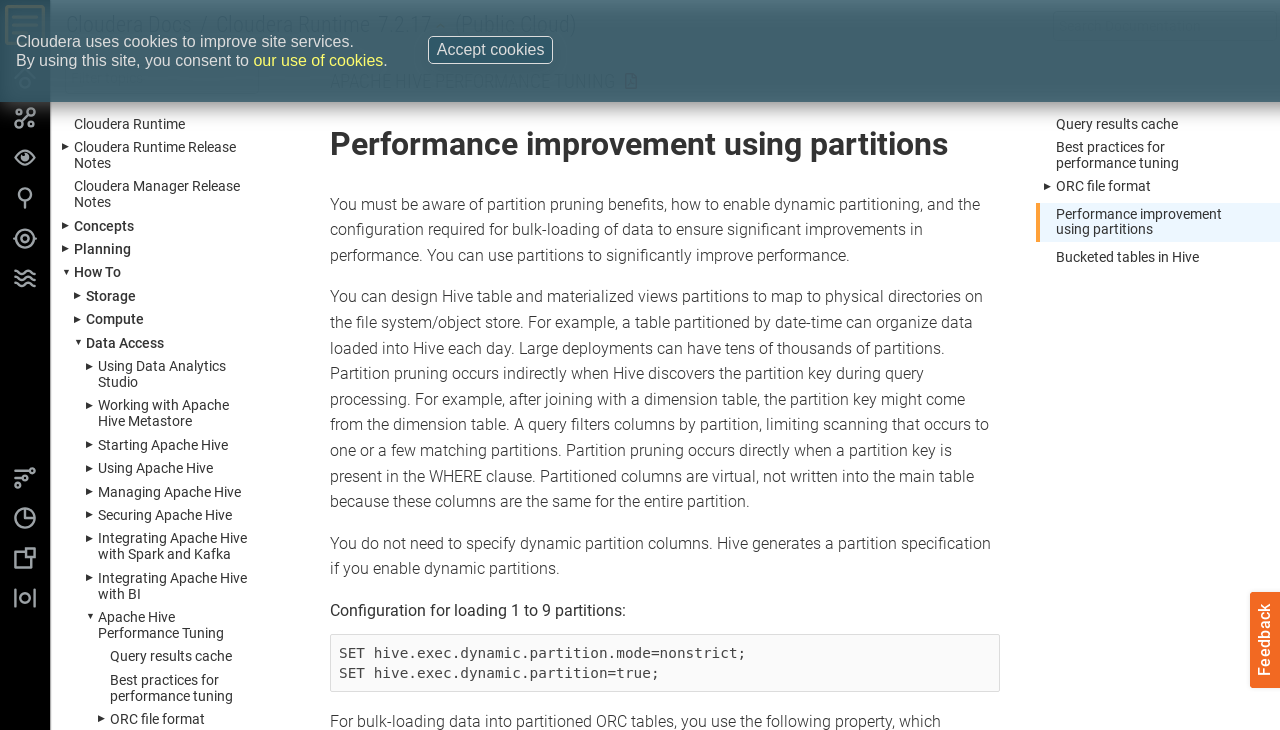Please specify the bounding box coordinates for the clickable region that will help you carry out the instruction: "Explore Data Engineering".

[0.004, 0.31, 0.035, 0.342]